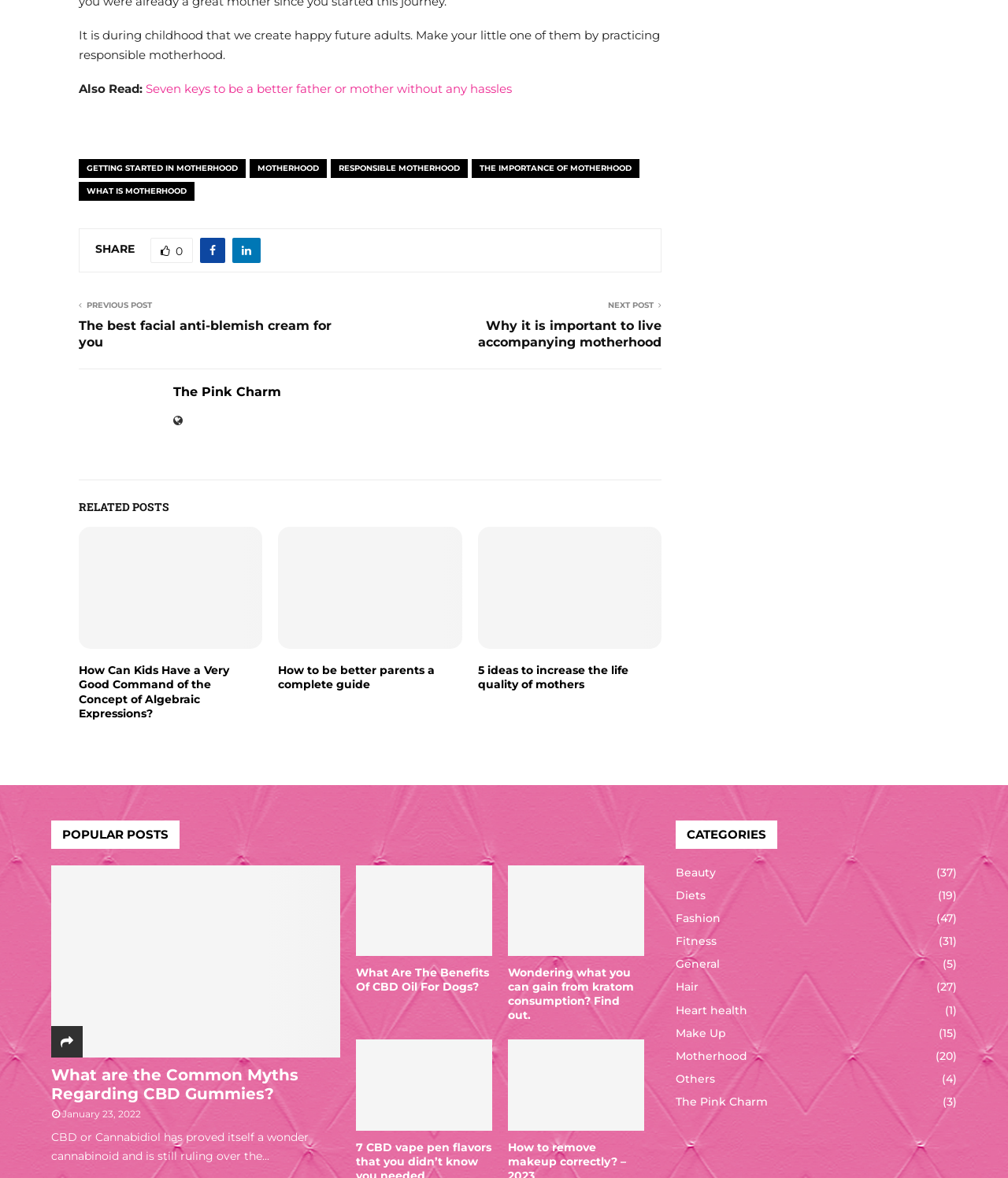Please determine the bounding box coordinates of the element to click on in order to accomplish the following task: "Explore the category of Motherhood". Ensure the coordinates are four float numbers ranging from 0 to 1, i.e., [left, top, right, bottom].

[0.671, 0.89, 0.742, 0.902]